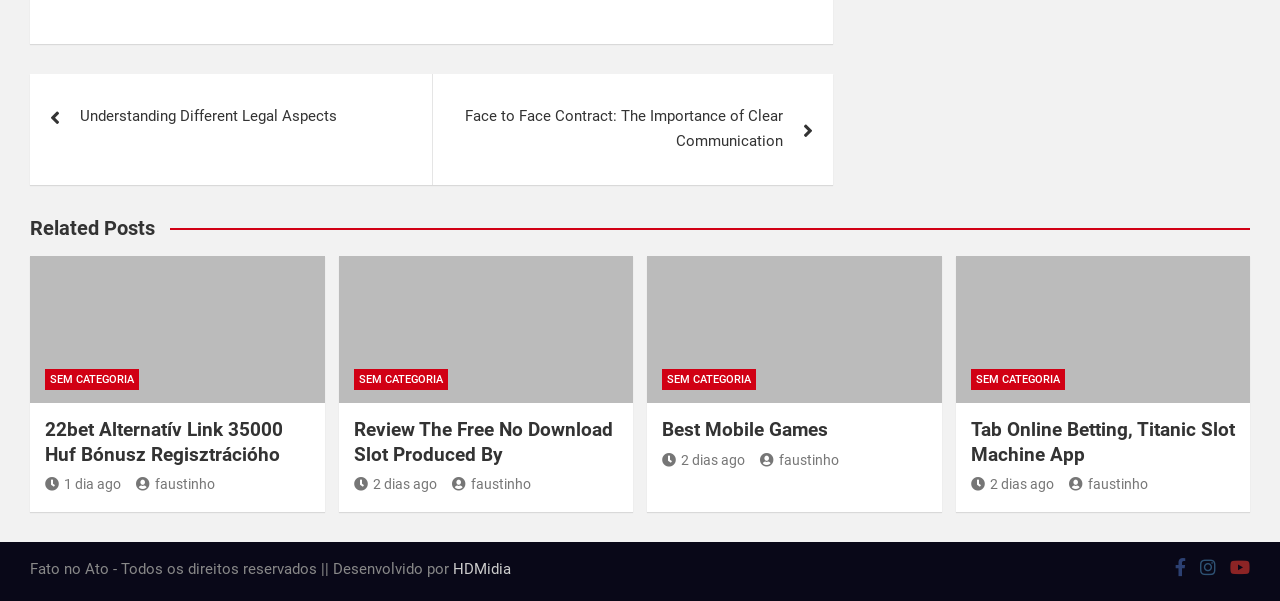Please provide a comprehensive response to the question below by analyzing the image: 
What is the time period of the posts?

The time period of the posts is 1-2 days ago as indicated by the links ' 1 dia ago' and ' 2 dias ago' next to each post.